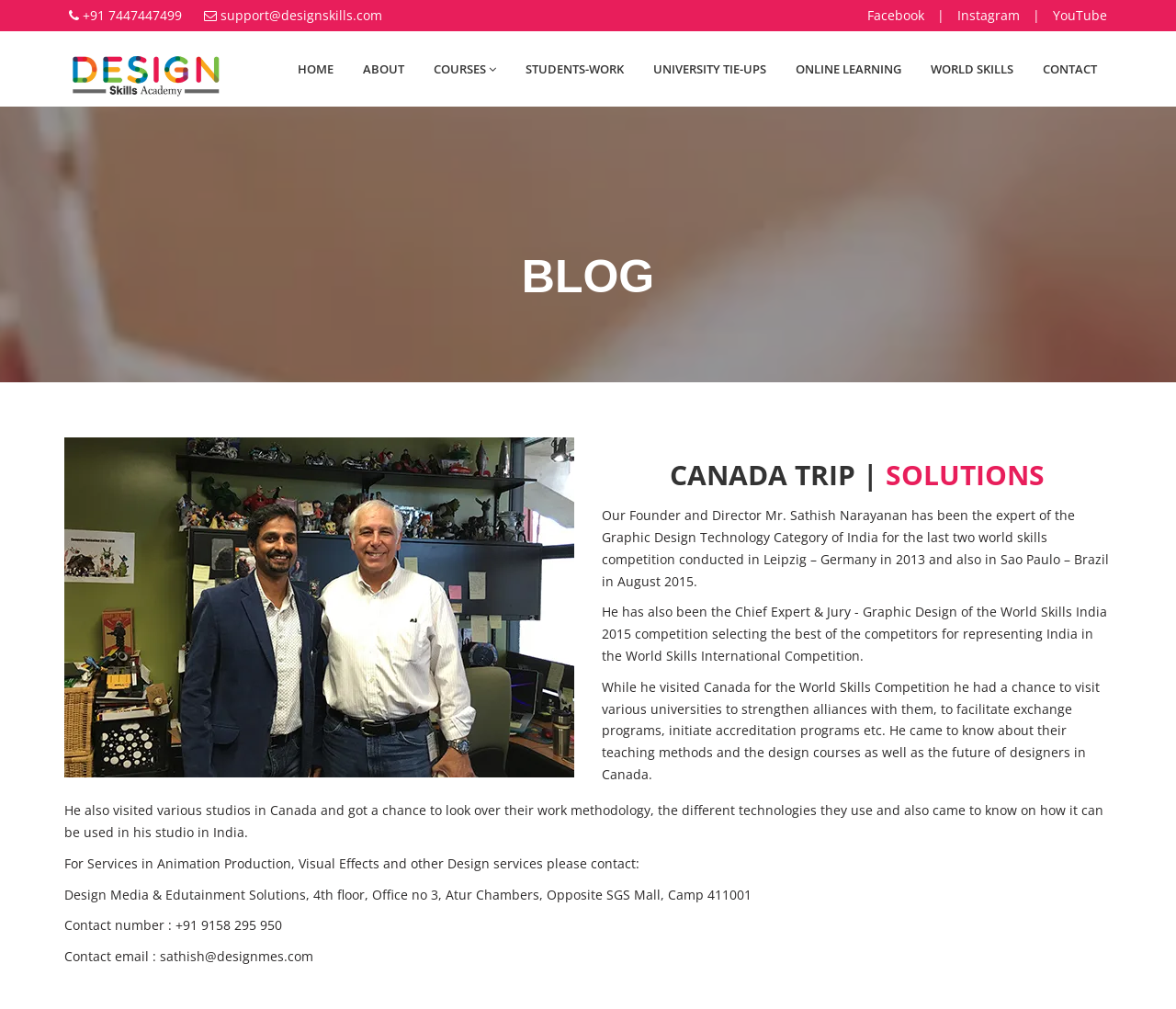Locate the bounding box coordinates of the area you need to click to fulfill this instruction: 'Search for something'. The coordinates must be in the form of four float numbers ranging from 0 to 1: [left, top, right, bottom].

None